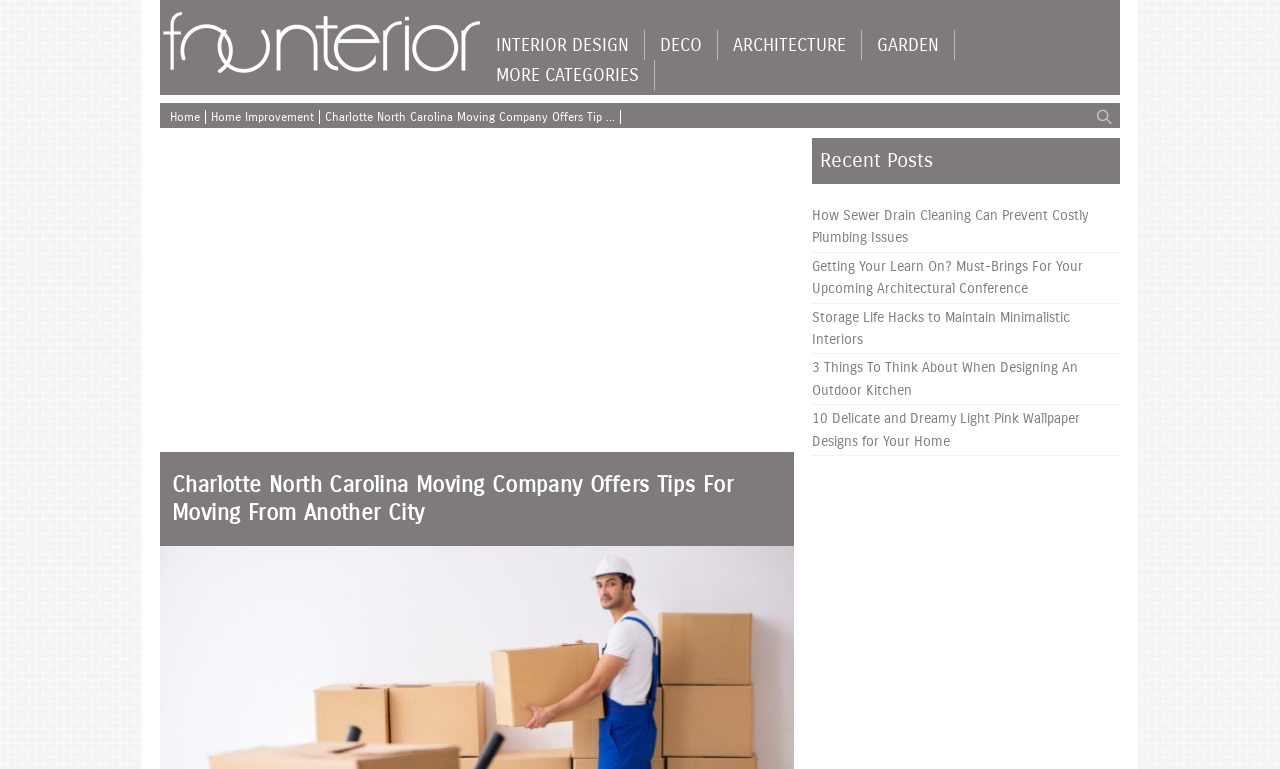What is the theme of the webpage?
From the image, provide a succinct answer in one word or a short phrase.

Home improvement